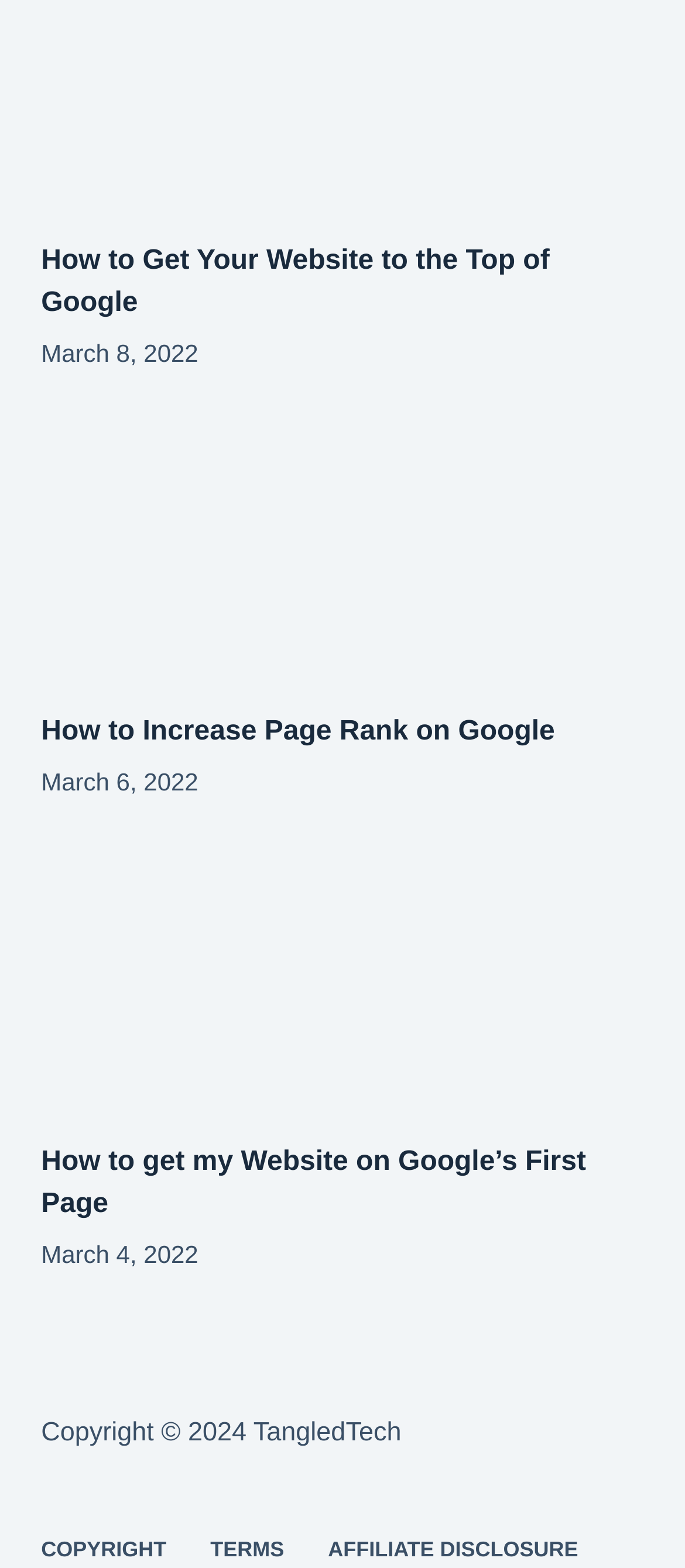What is the title of the second article?
Use the image to answer the question with a single word or phrase.

How to Increase Page Rank on Google